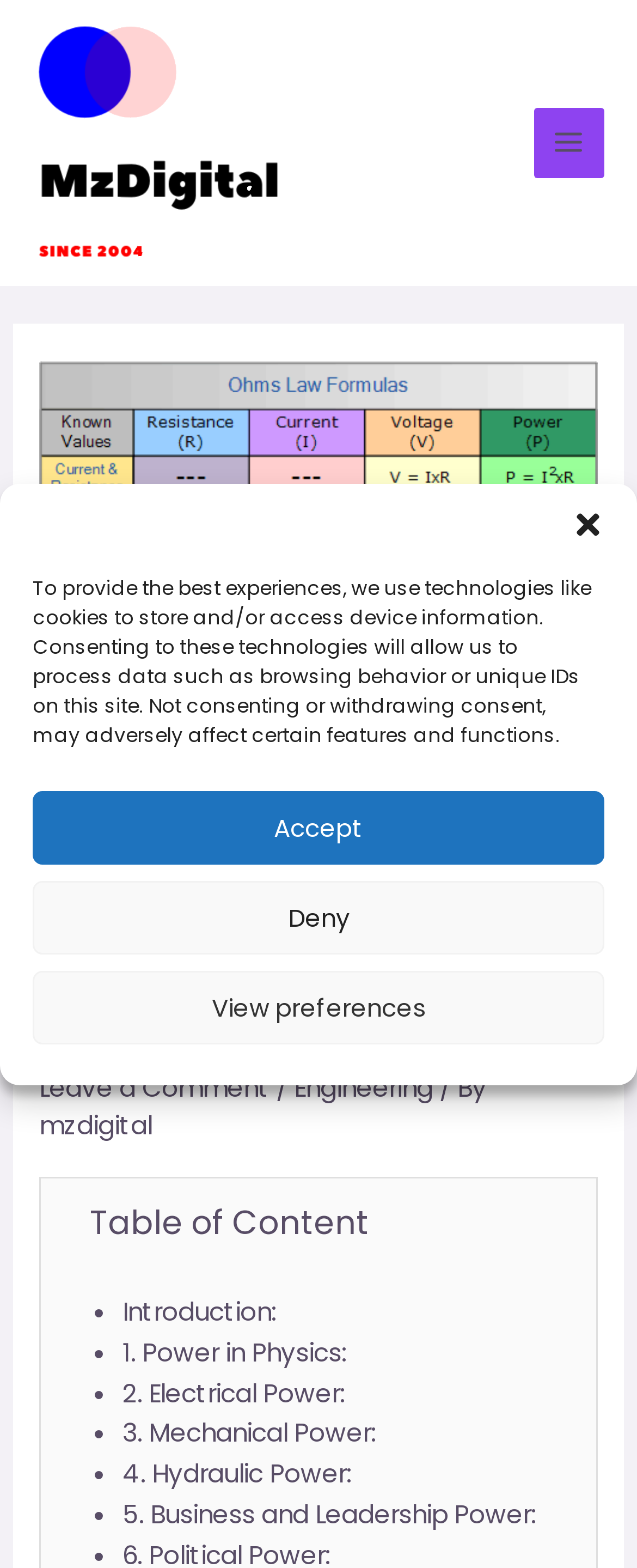Please specify the coordinates of the bounding box for the element that should be clicked to carry out this instruction: "Leave a comment". The coordinates must be four float numbers between 0 and 1, formatted as [left, top, right, bottom].

[0.061, 0.683, 0.423, 0.705]